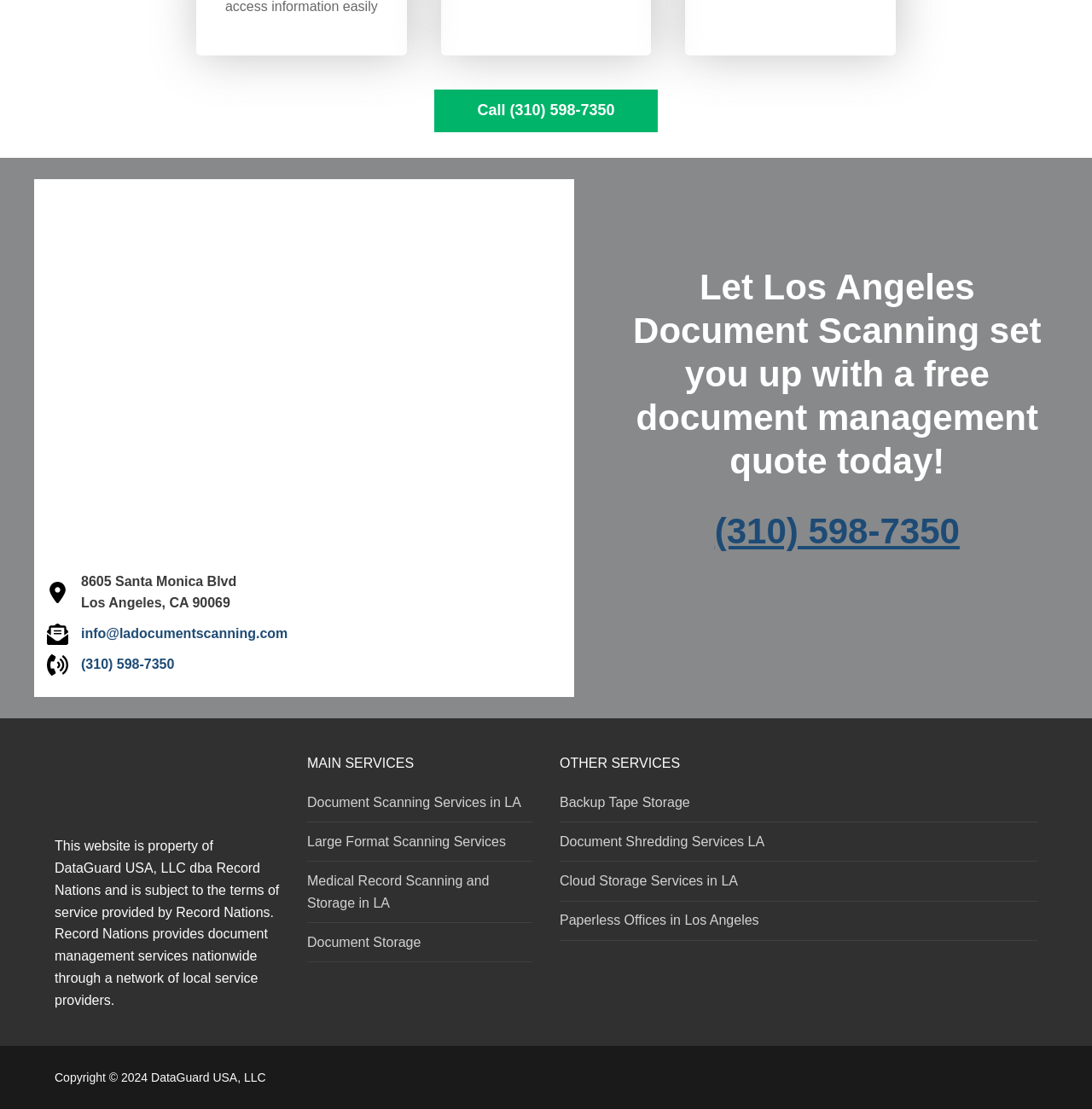Predict the bounding box of the UI element based on this description: "Document Shredding Services LA".

[0.512, 0.749, 0.95, 0.777]